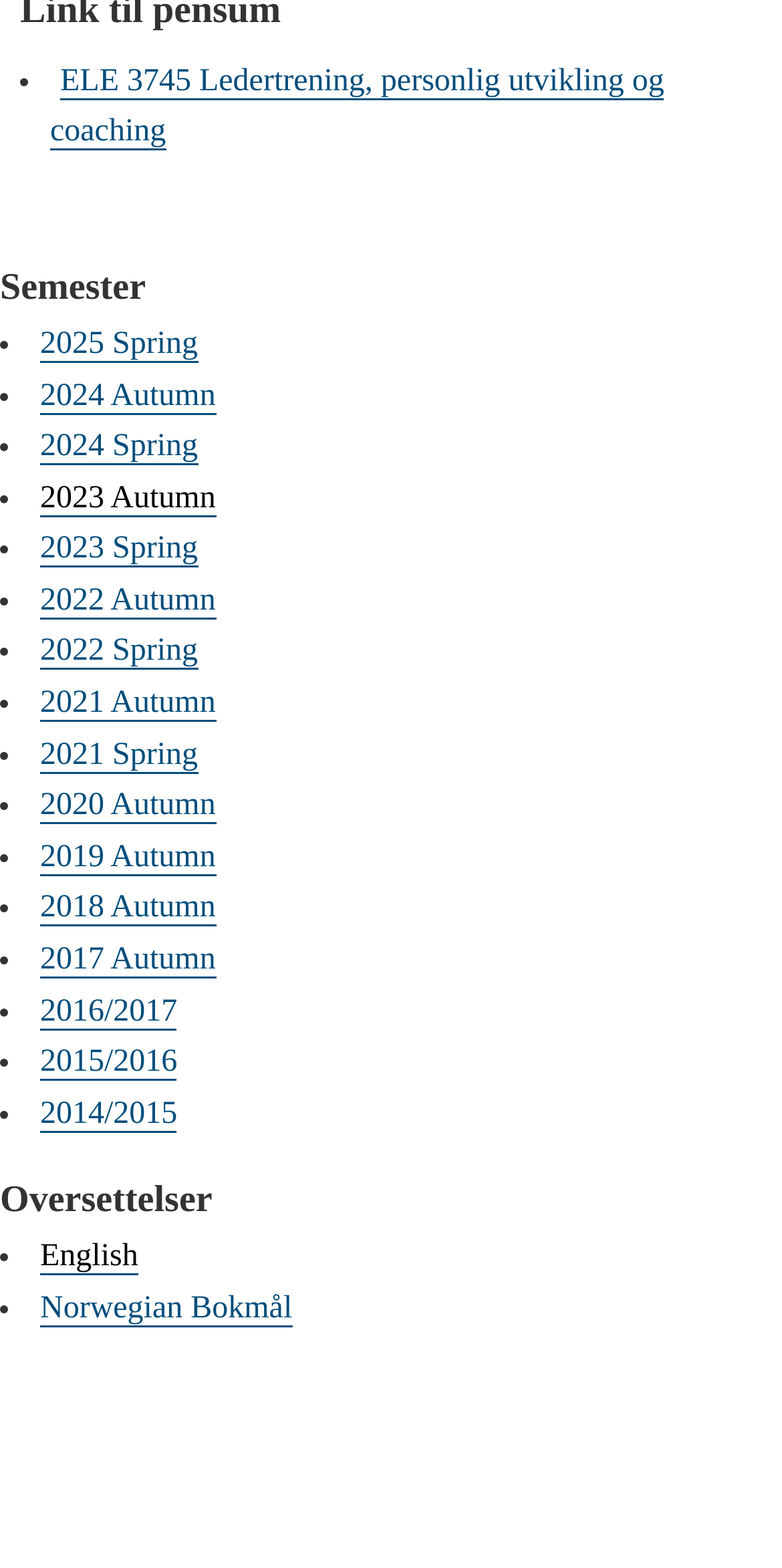Give the bounding box coordinates for the element described by: "English".

[0.051, 0.791, 0.177, 0.814]